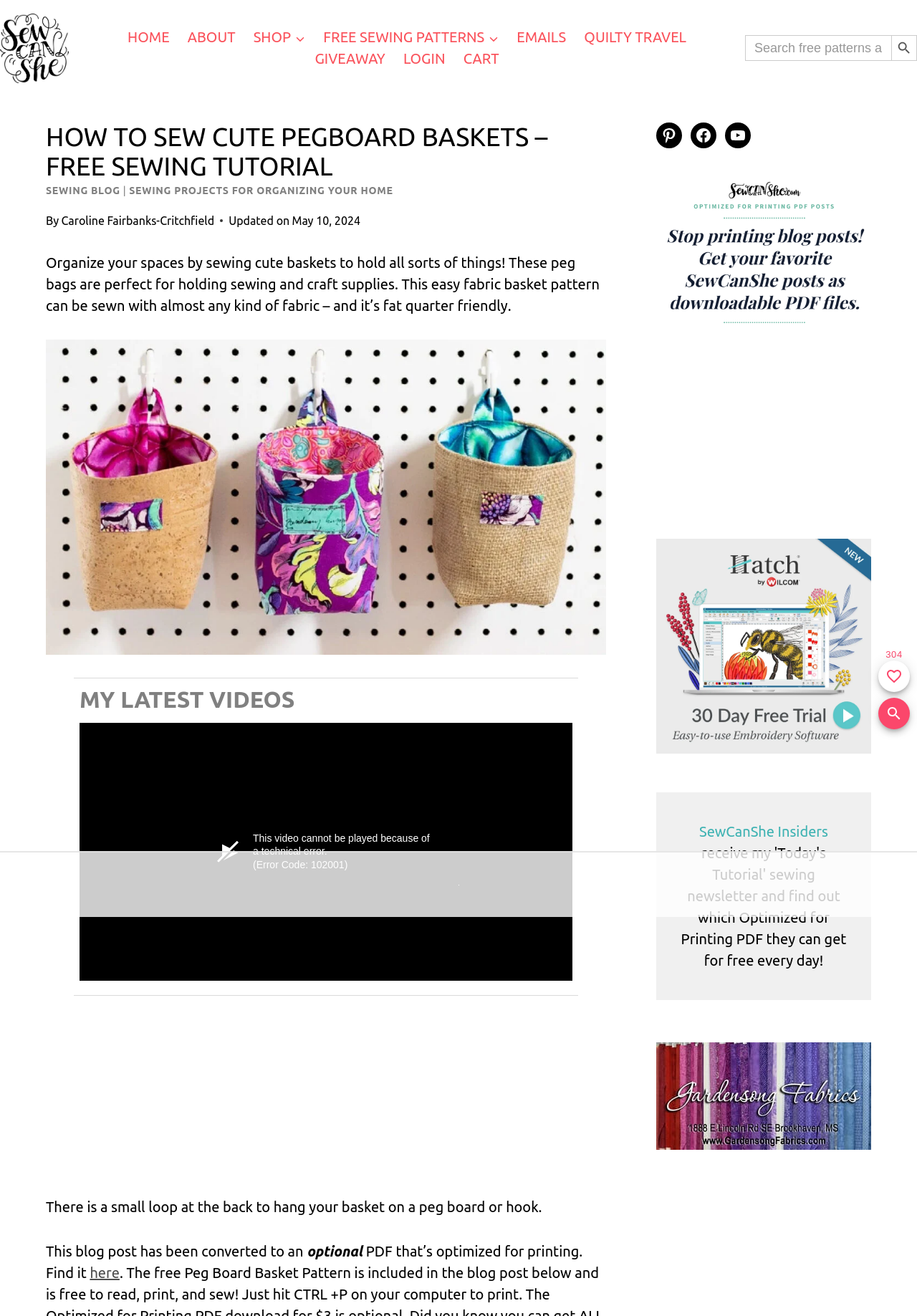How many times has this page been favorited?
Please use the image to deliver a detailed and complete answer.

The number of times this page has been favorited can be found at the bottom right corner of the webpage, where it says 'This page has been favorited 304 times'.